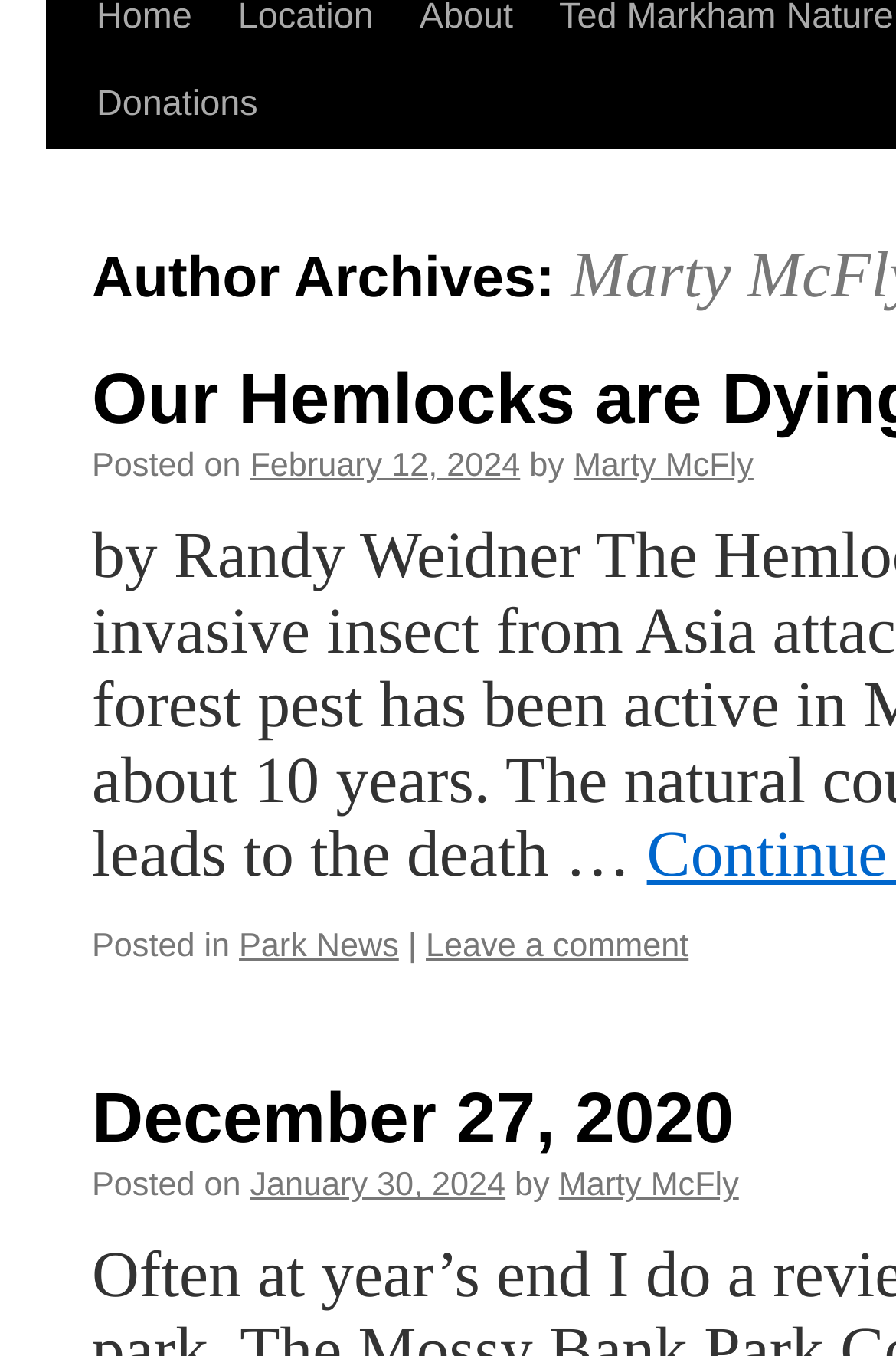Determine the bounding box coordinates for the HTML element described here: "Marty McFly".

[0.624, 0.862, 0.825, 0.889]